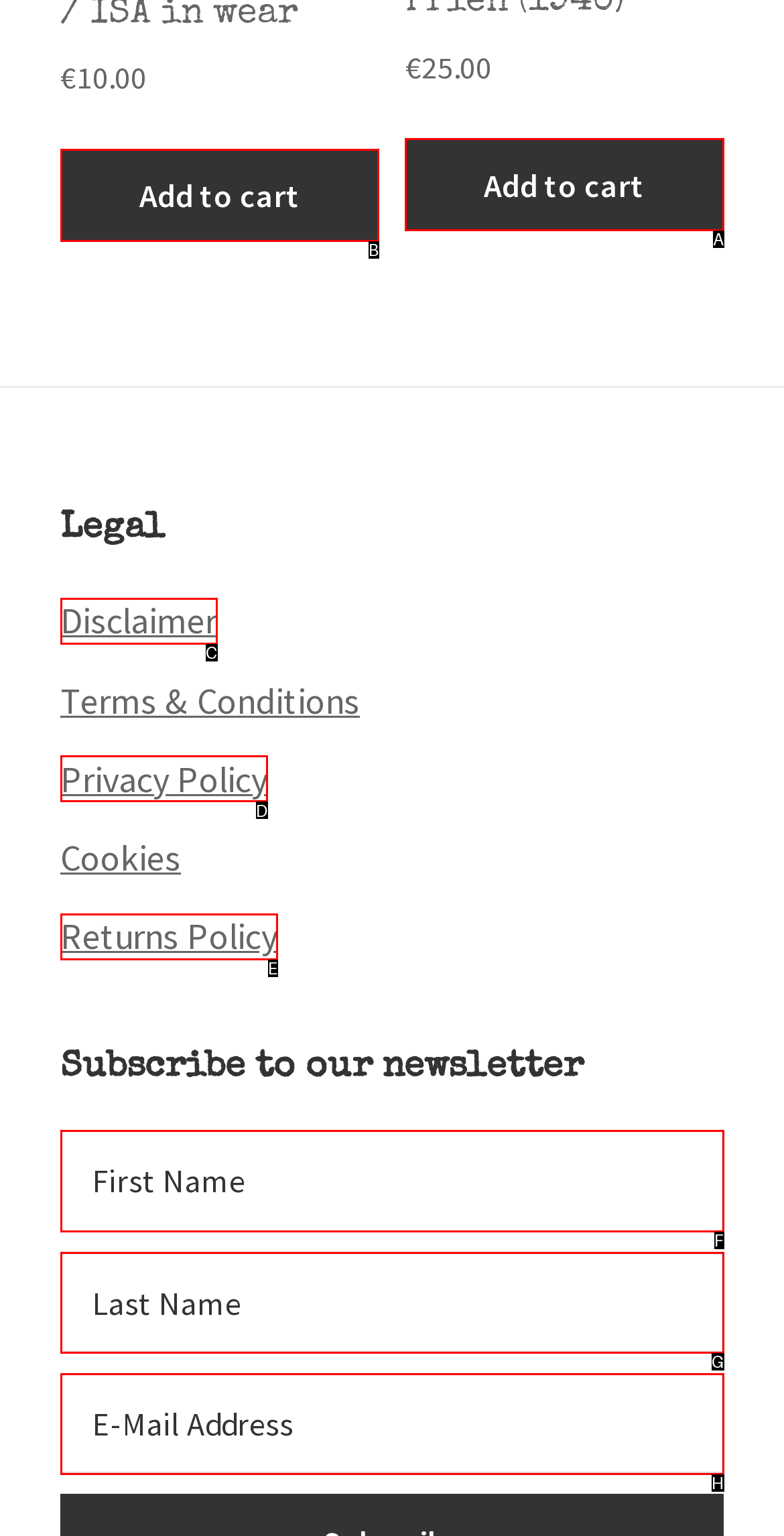Refer to the element description: Returns Policy and identify the matching HTML element. State your answer with the appropriate letter.

E